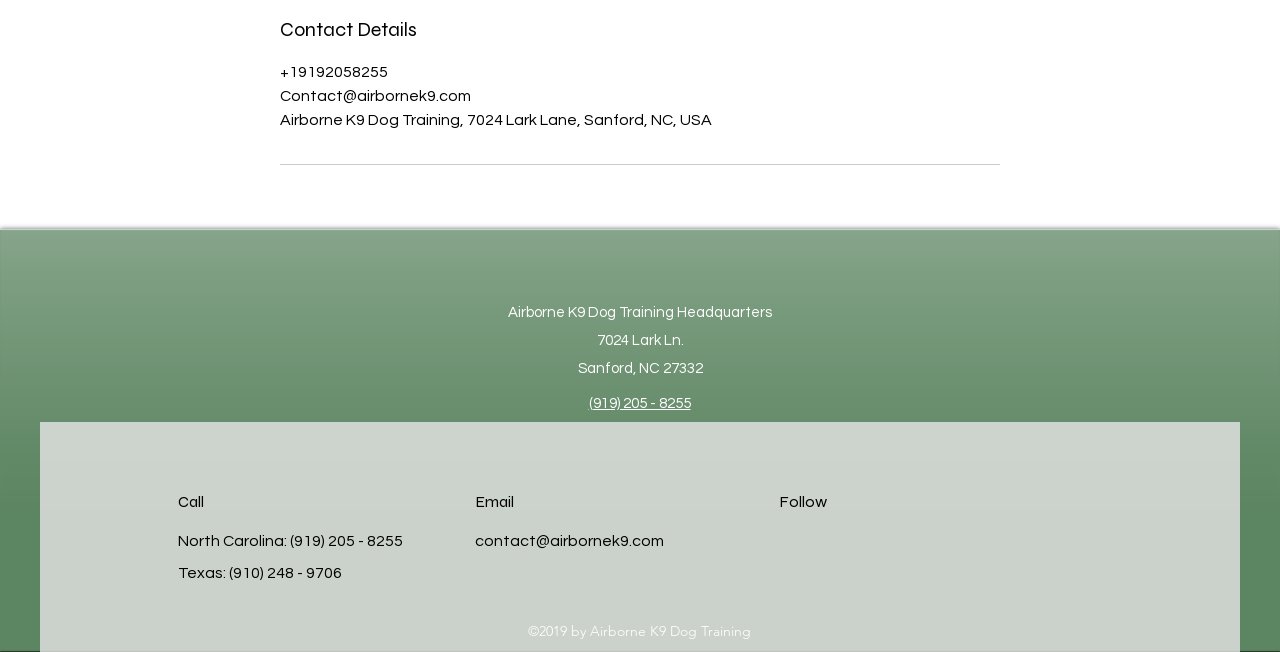Analyze the image and answer the question with as much detail as possible: 
What year is the copyright for Airborne K9 Dog Training?

I found the copyright information at the bottom of the webpage. The copyright is listed as ©2019 by Airborne K9 Dog Training, so the year is 2019.